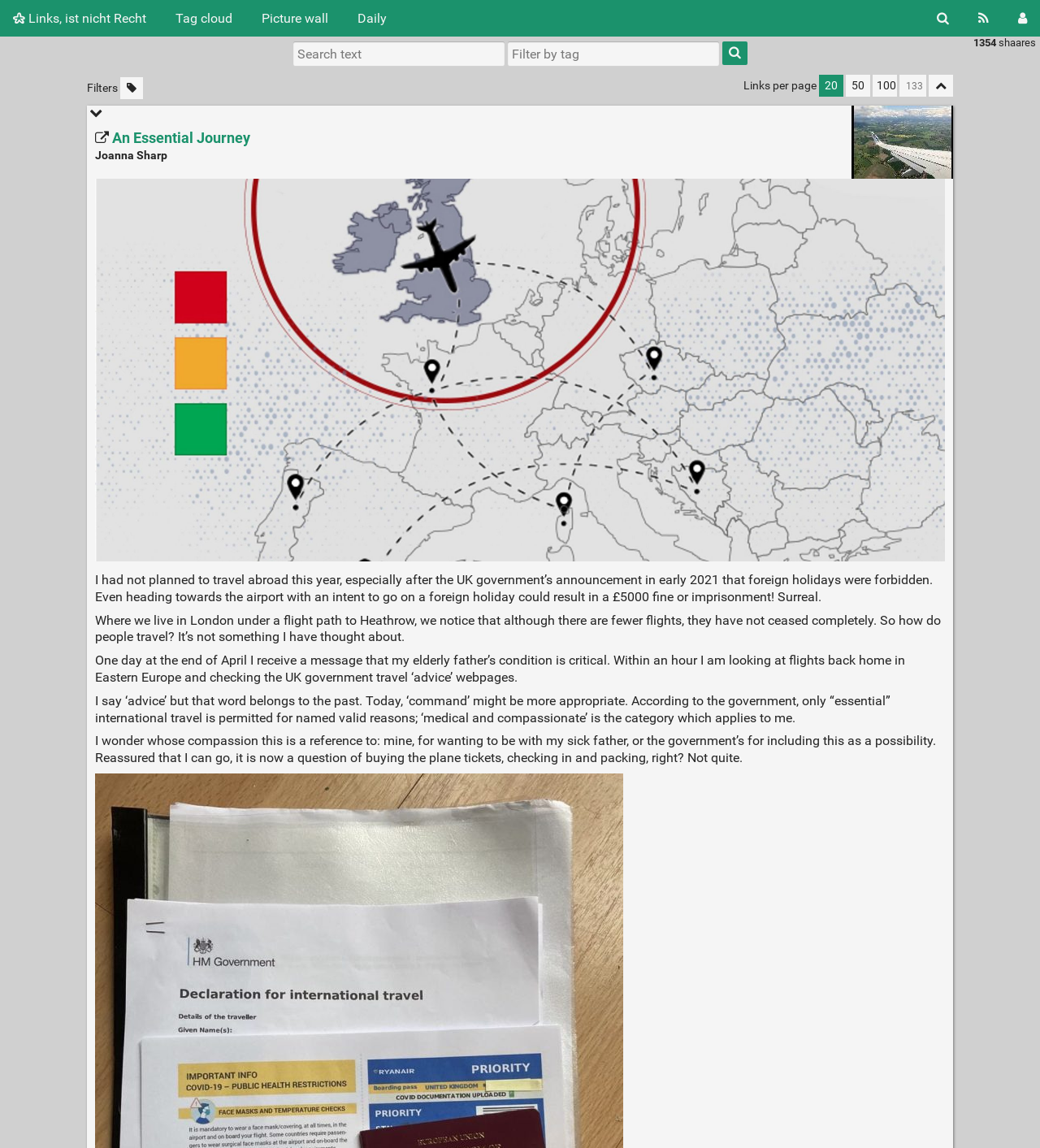Please specify the bounding box coordinates of the clickable region necessary for completing the following instruction: "Login to the website". The coordinates must consist of four float numbers between 0 and 1, i.e., [left, top, right, bottom].

[0.966, 0.0, 1.0, 0.032]